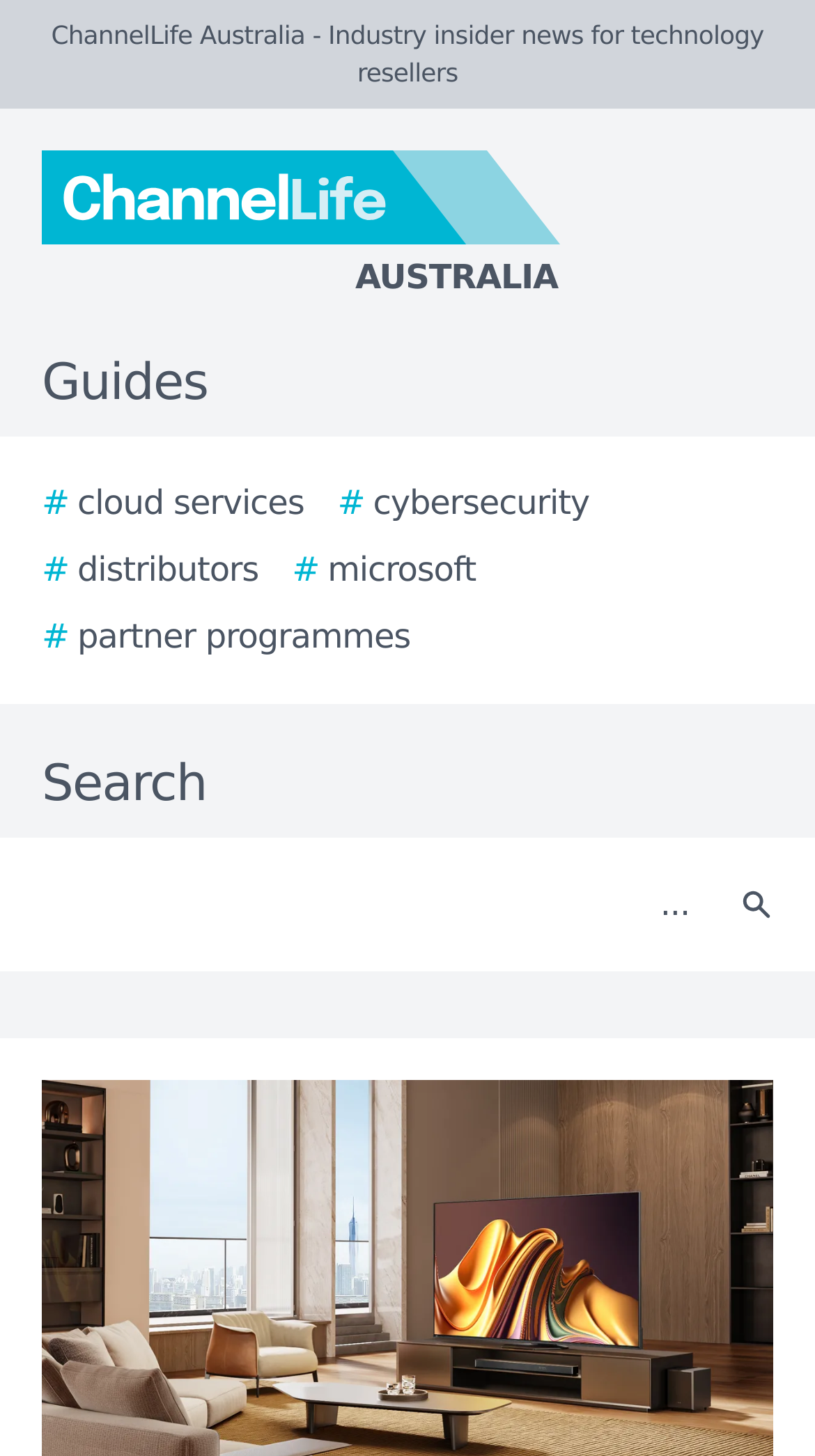Locate and provide the bounding box coordinates for the HTML element that matches this description: "SRCMYC/SRCMBC".

None